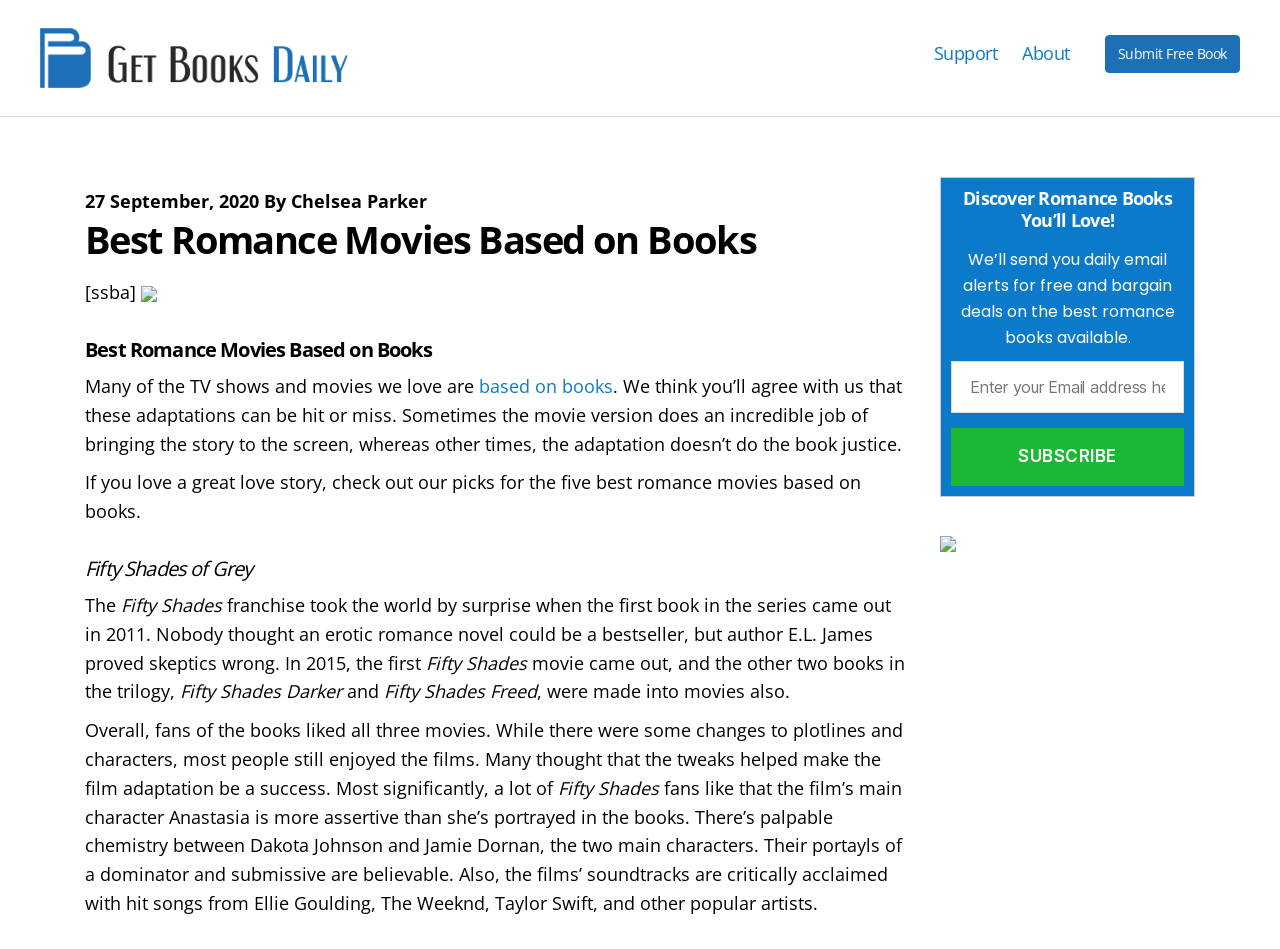Find the bounding box of the UI element described as: "Support". The bounding box coordinates should be given as four float values between 0 and 1, i.e., [left, top, right, bottom].

[0.73, 0.051, 0.779, 0.074]